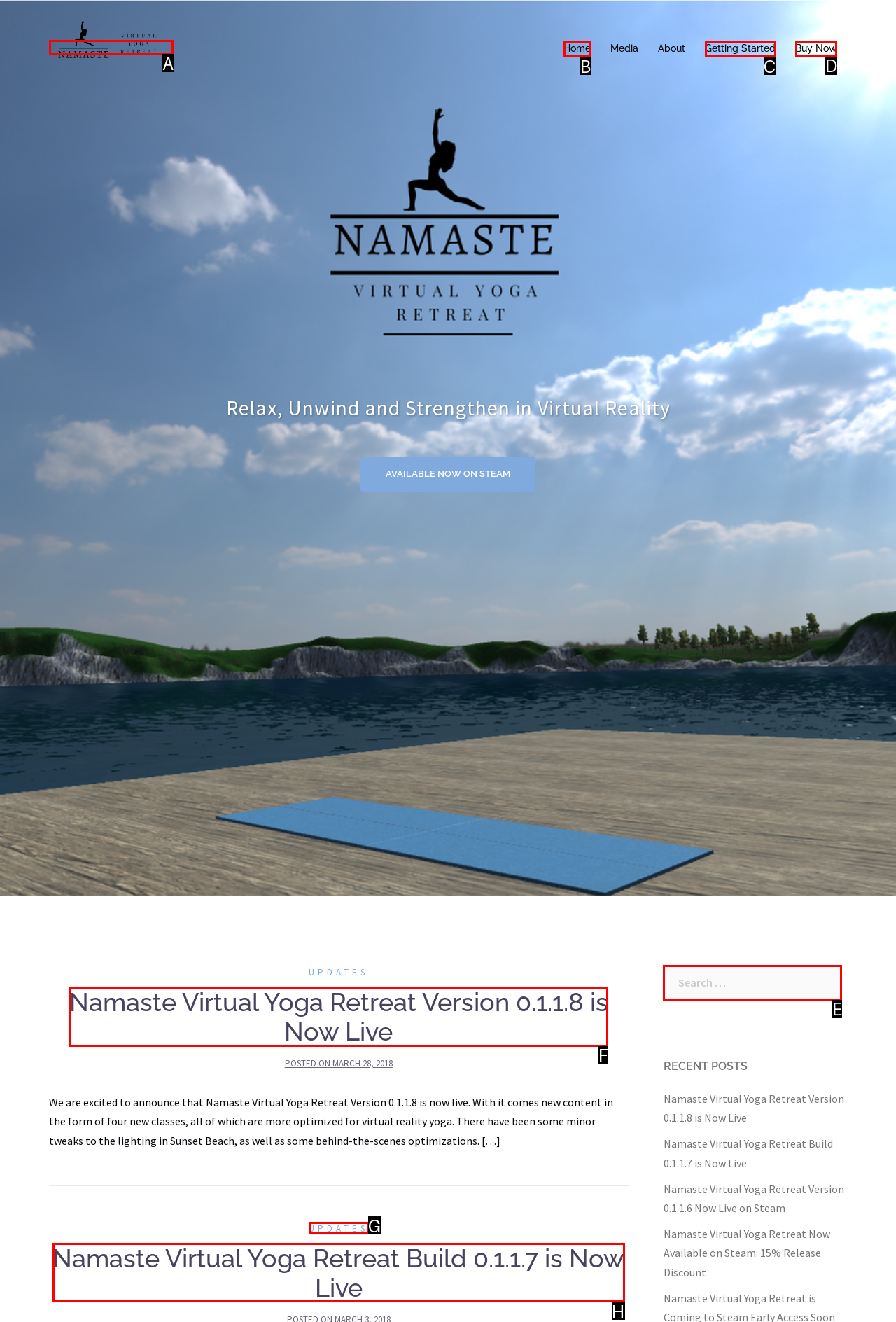Determine the letter of the UI element that you need to click to perform the task: Buy the product now.
Provide your answer with the appropriate option's letter.

D